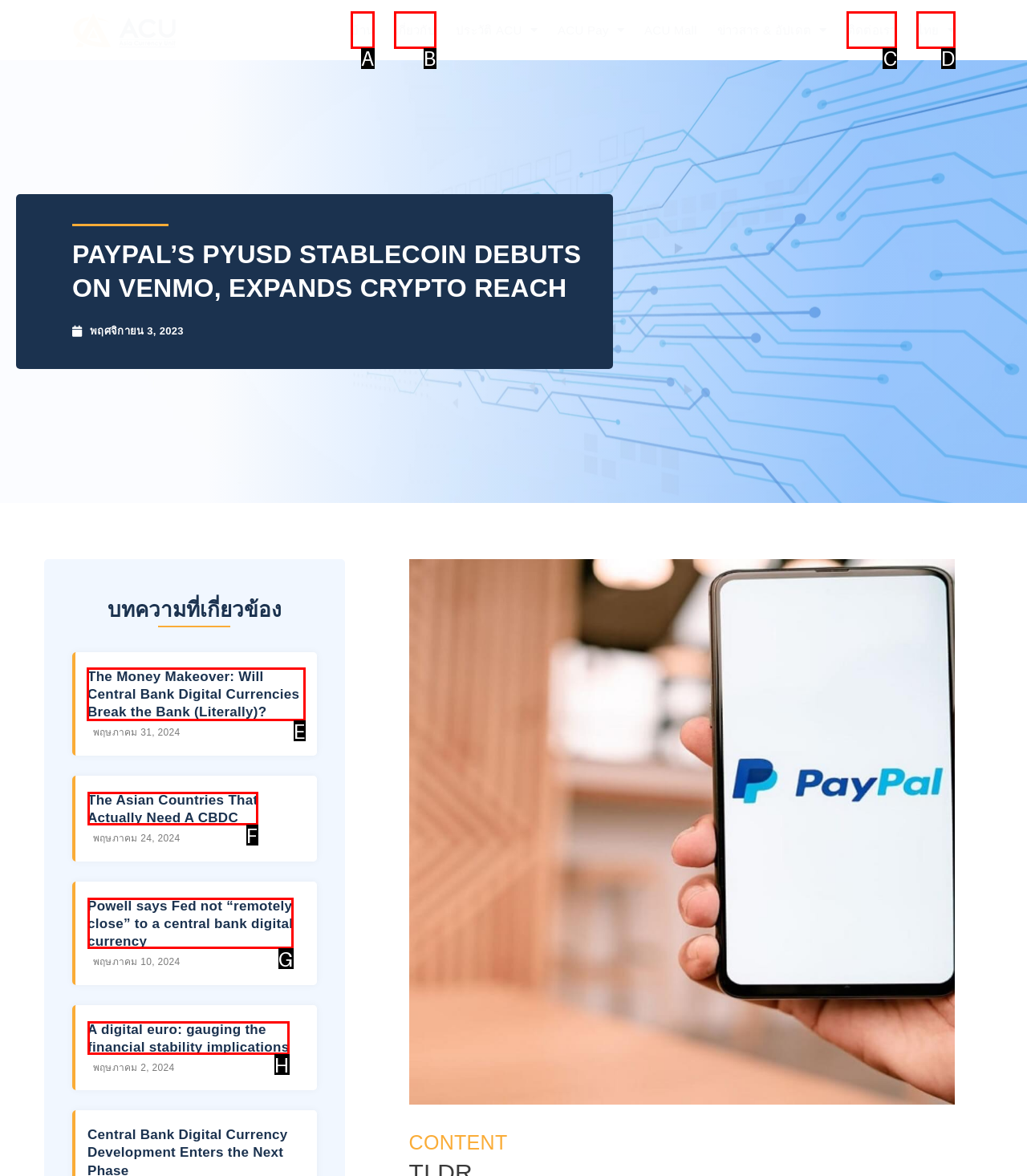Which option should be clicked to complete this task: Read the article 'The Money Makeover: Will Central Bank Digital Currencies Break the Bank (Literally)?'
Reply with the letter of the correct choice from the given choices.

E